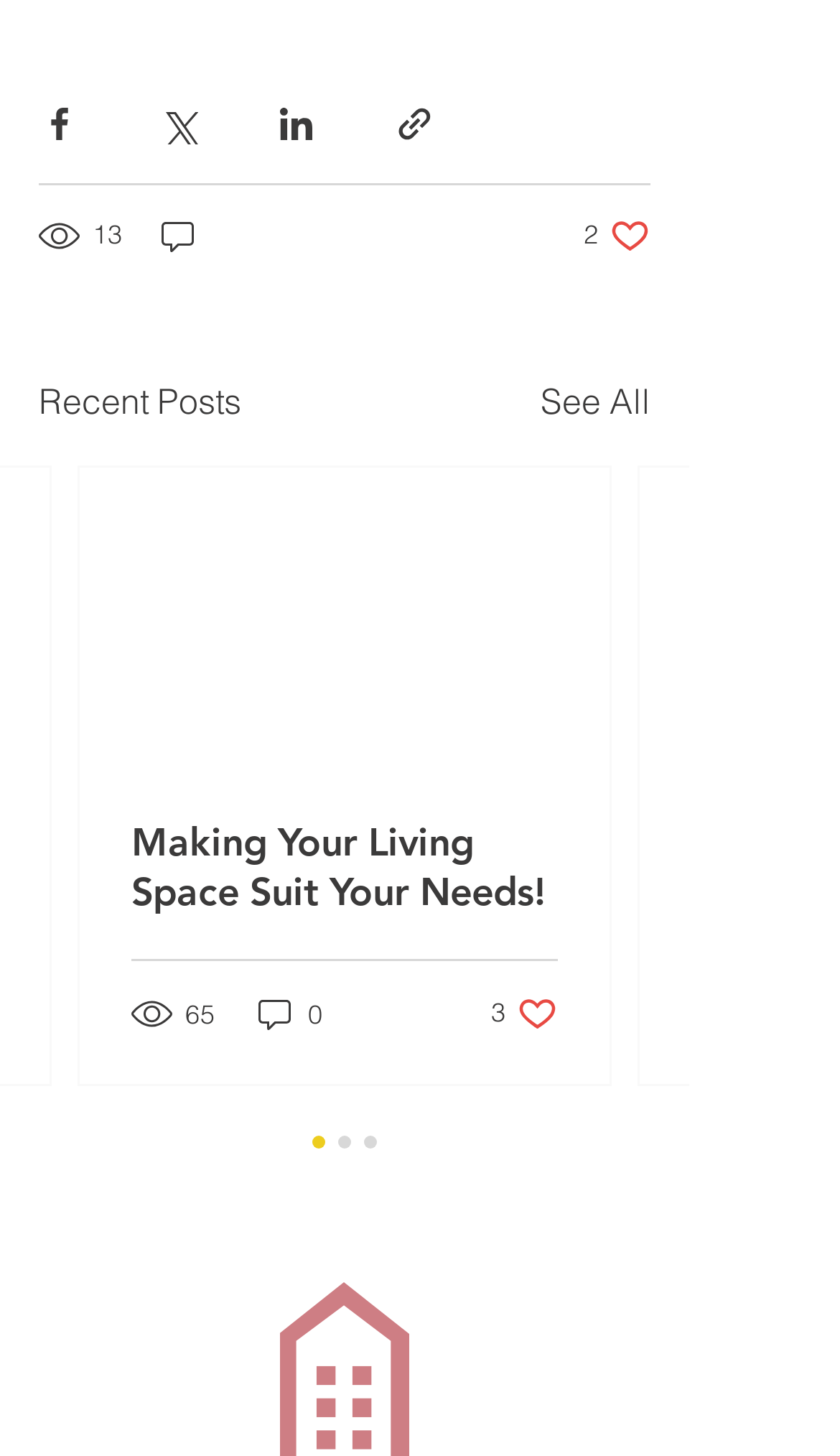How many likes does the second post have?
Please use the image to provide an in-depth answer to the question.

I examined the button with the label '3 likes' and found that the second post has 3 likes.